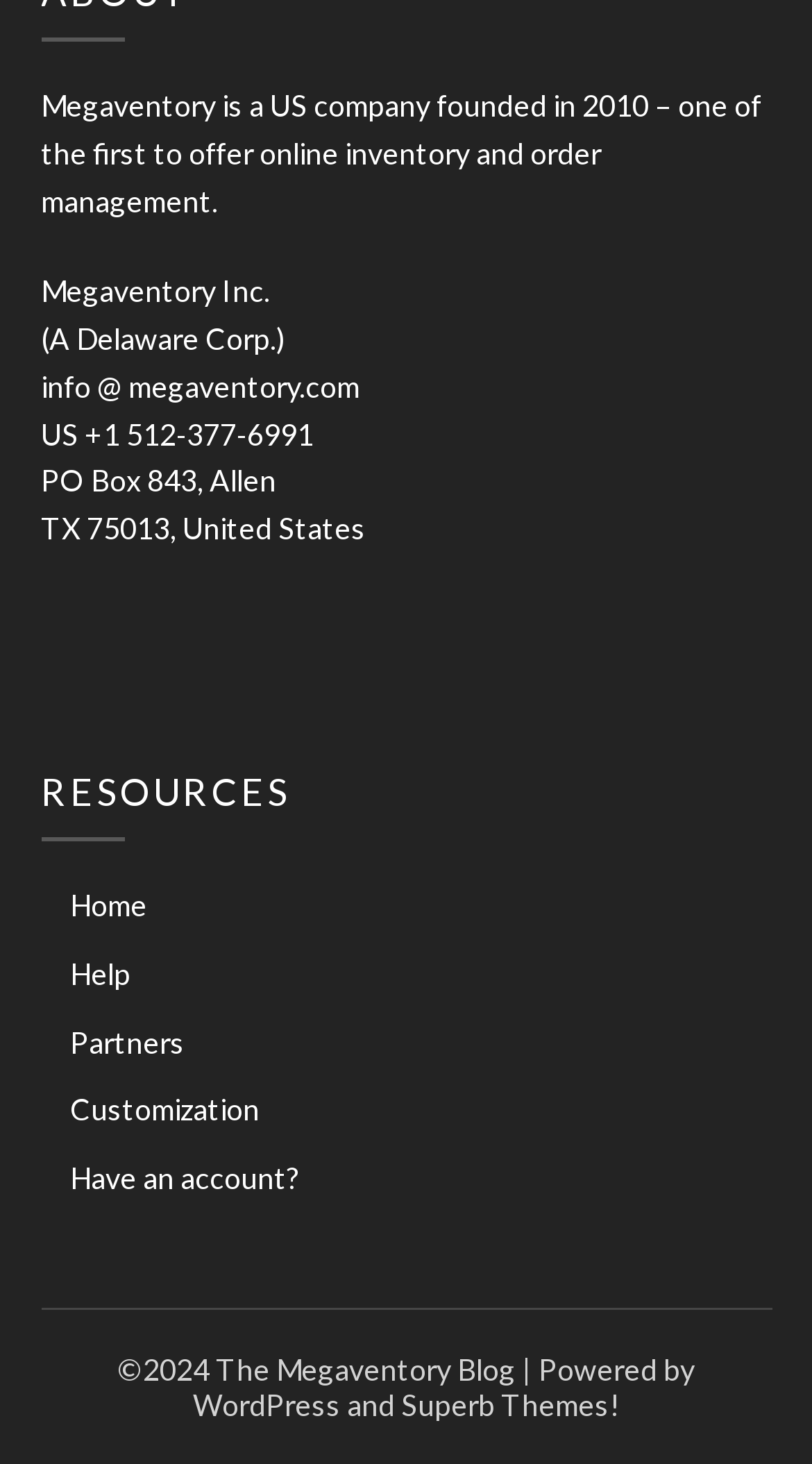Provide a brief response in the form of a single word or phrase:
What is the year of the copyright?

2024